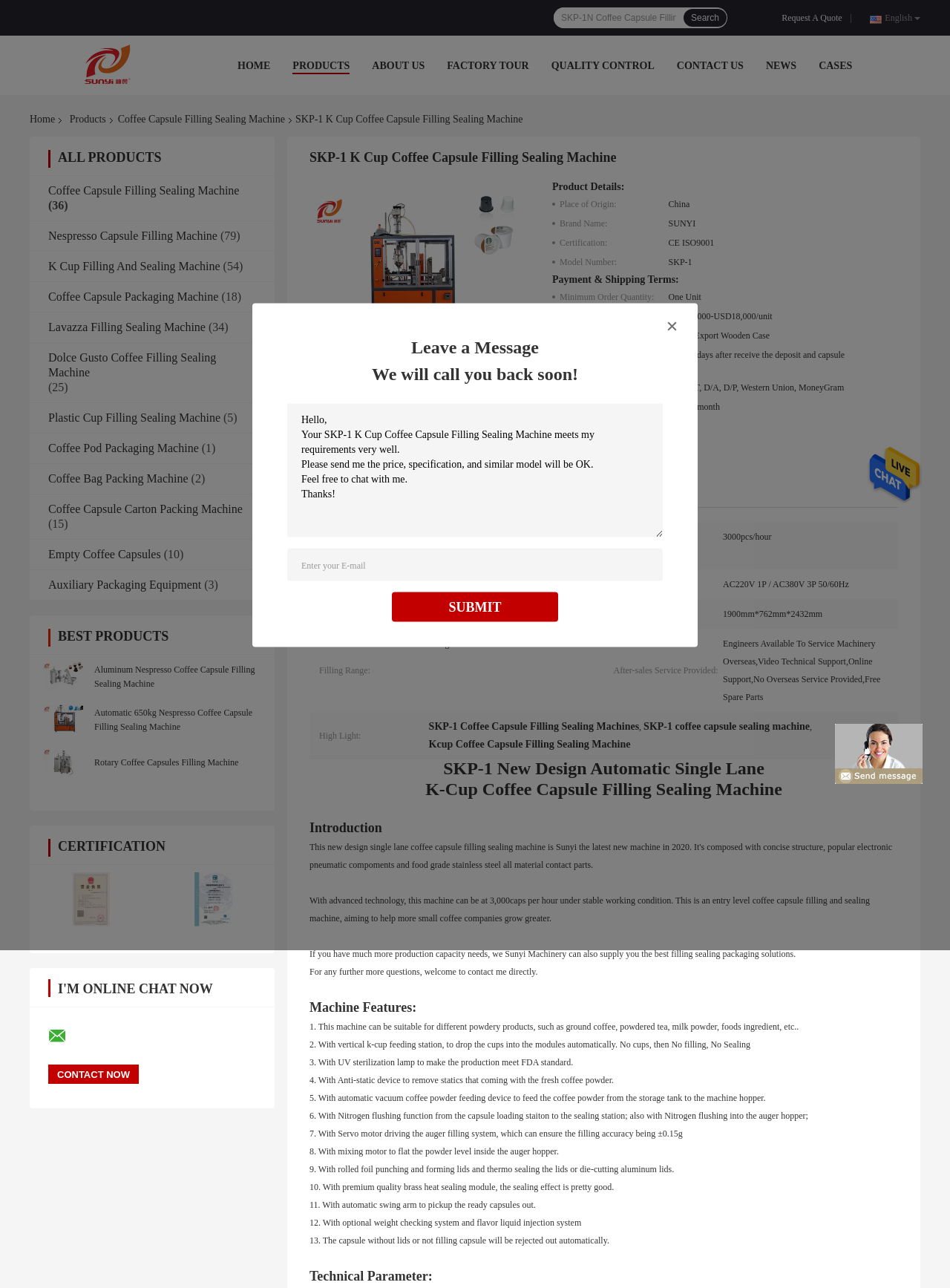Identify the bounding box coordinates of the clickable region necessary to fulfill the following instruction: "View company information". The bounding box coordinates should be four float numbers between 0 and 1, i.e., [left, top, right, bottom].

[0.031, 0.033, 0.203, 0.068]